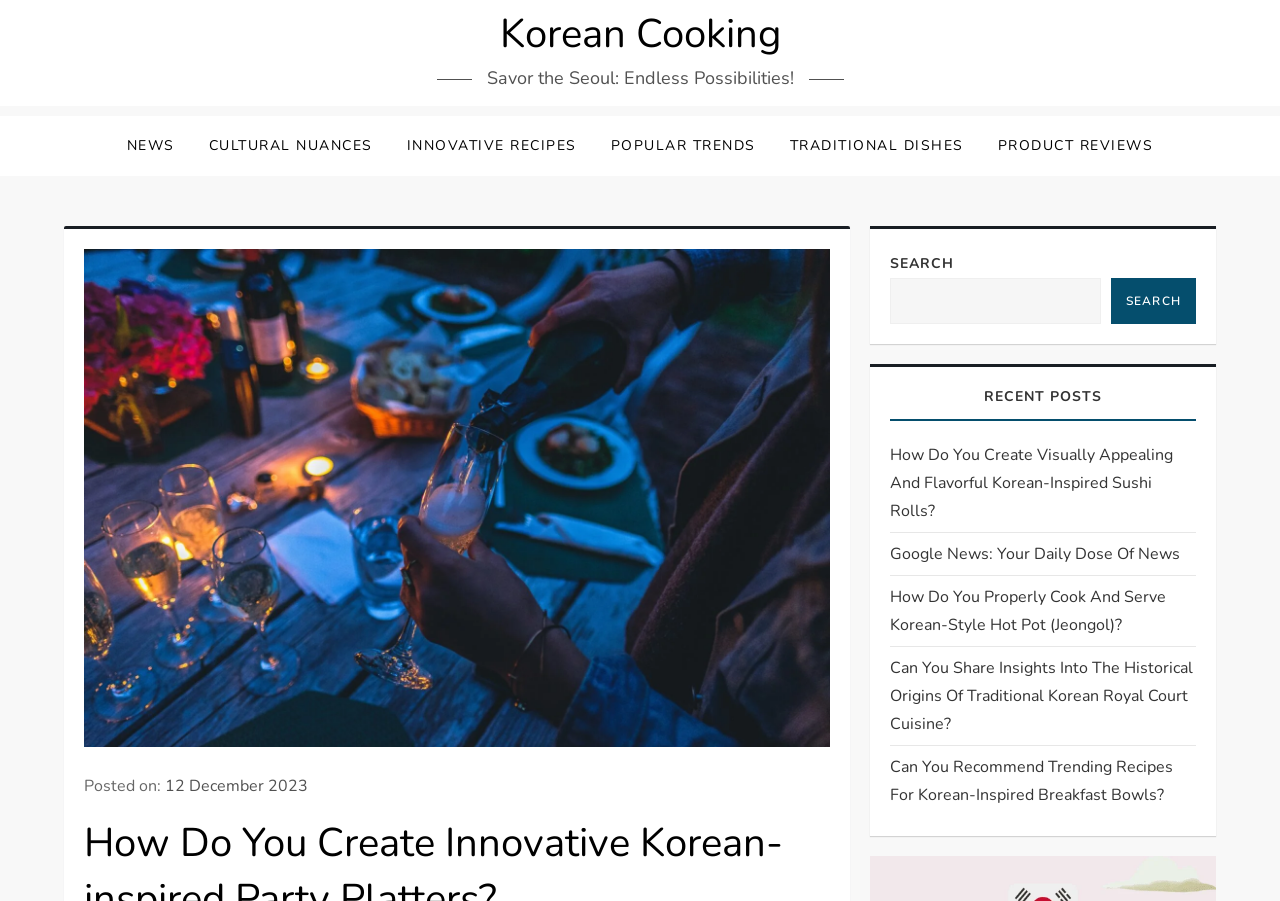How many links are there in the main navigation menu?
Deliver a detailed and extensive answer to the question.

I determined the answer by looking at the main navigation menu located at the top of the webpage. I counted the number of links in the menu and found that there are 6 links: 'NEWS', 'CULTURAL NUANCES', 'INNOVATIVE RECIPES', 'POPULAR TRENDS', 'TRADITIONAL DISHES', and 'PRODUCT REVIEWS'.